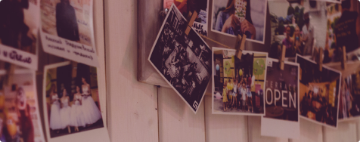Describe the image in great detail, covering all key points.

The image showcases a collection of photographs displayed against a backdrop of wooden panels. These images, reminiscent of cherished memories, are pinned to a string or board, creating a nostalgic and inviting atmosphere. Among the photos, one prominently features a sign that reads "OPEN," suggesting a welcoming environment. The arrangement evokes a sense of community and personal storytelling, highlighting the importance of capturing moments in time, perfect for a setting focused on creativity, such as in a Magento 2 widget gallery. This visual element enriches the content related to Magento 2, emphasizing customization and showcasing distinct product experiences.